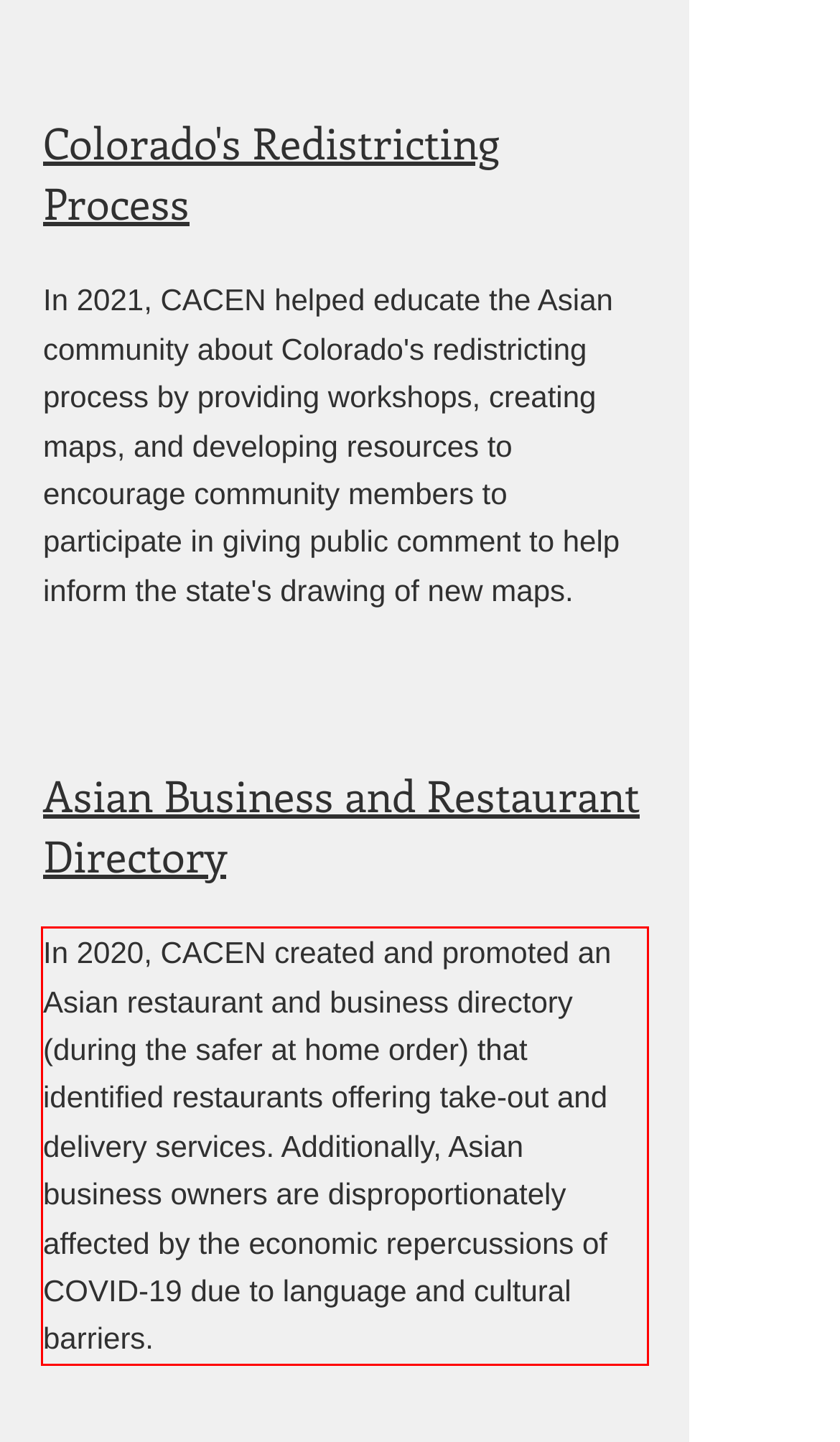Examine the screenshot of the webpage, locate the red bounding box, and perform OCR to extract the text contained within it.

In 2020, CACEN created and promoted an Asian restaurant and business directory (during the safer at home order) that identified restaurants offering take-out and delivery services. Additionally, Asian business owners are disproportionately affected by the economic repercussions of COVID-19 due to language and cultural barriers.